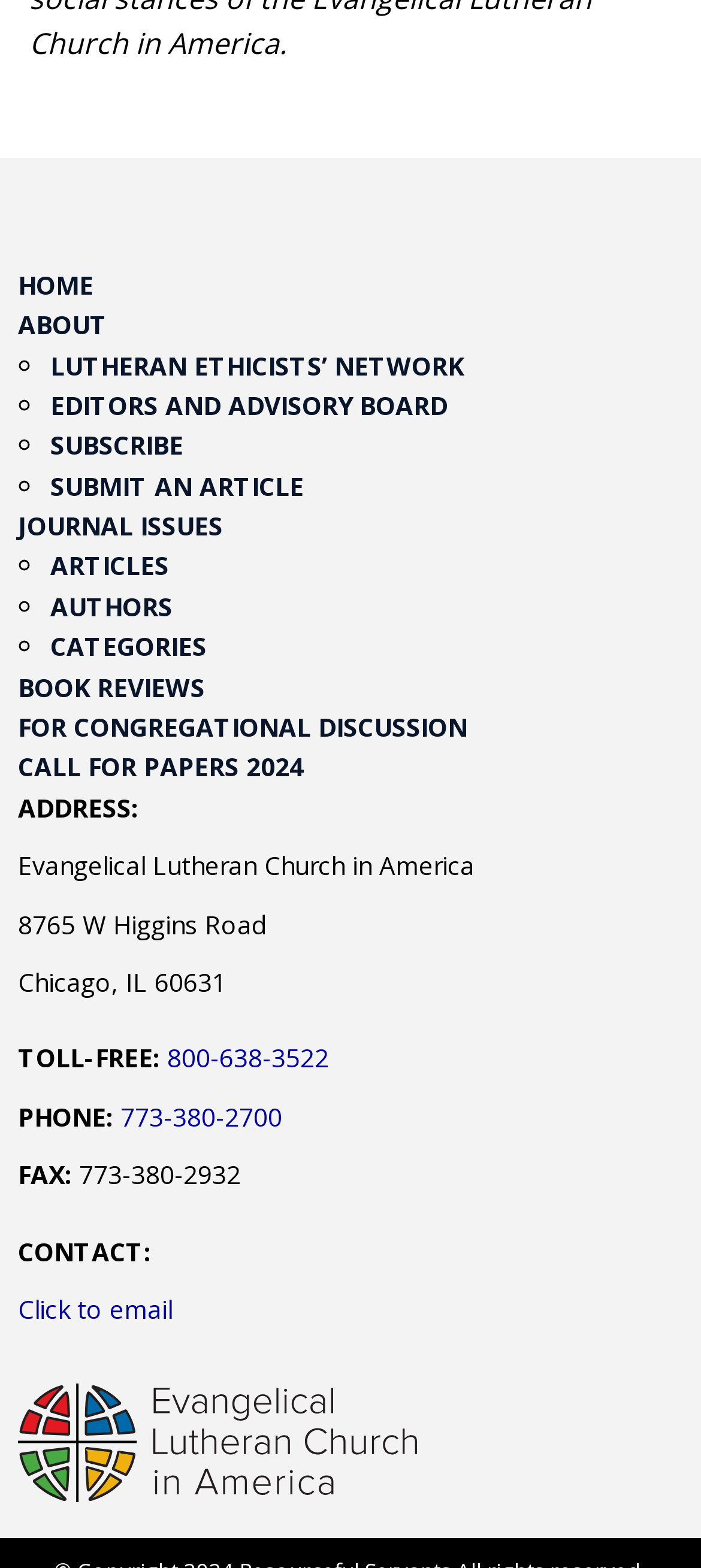Pinpoint the bounding box coordinates of the element that must be clicked to accomplish the following instruction: "Call the toll-free number". The coordinates should be in the format of four float numbers between 0 and 1, i.e., [left, top, right, bottom].

[0.238, 0.664, 0.469, 0.686]